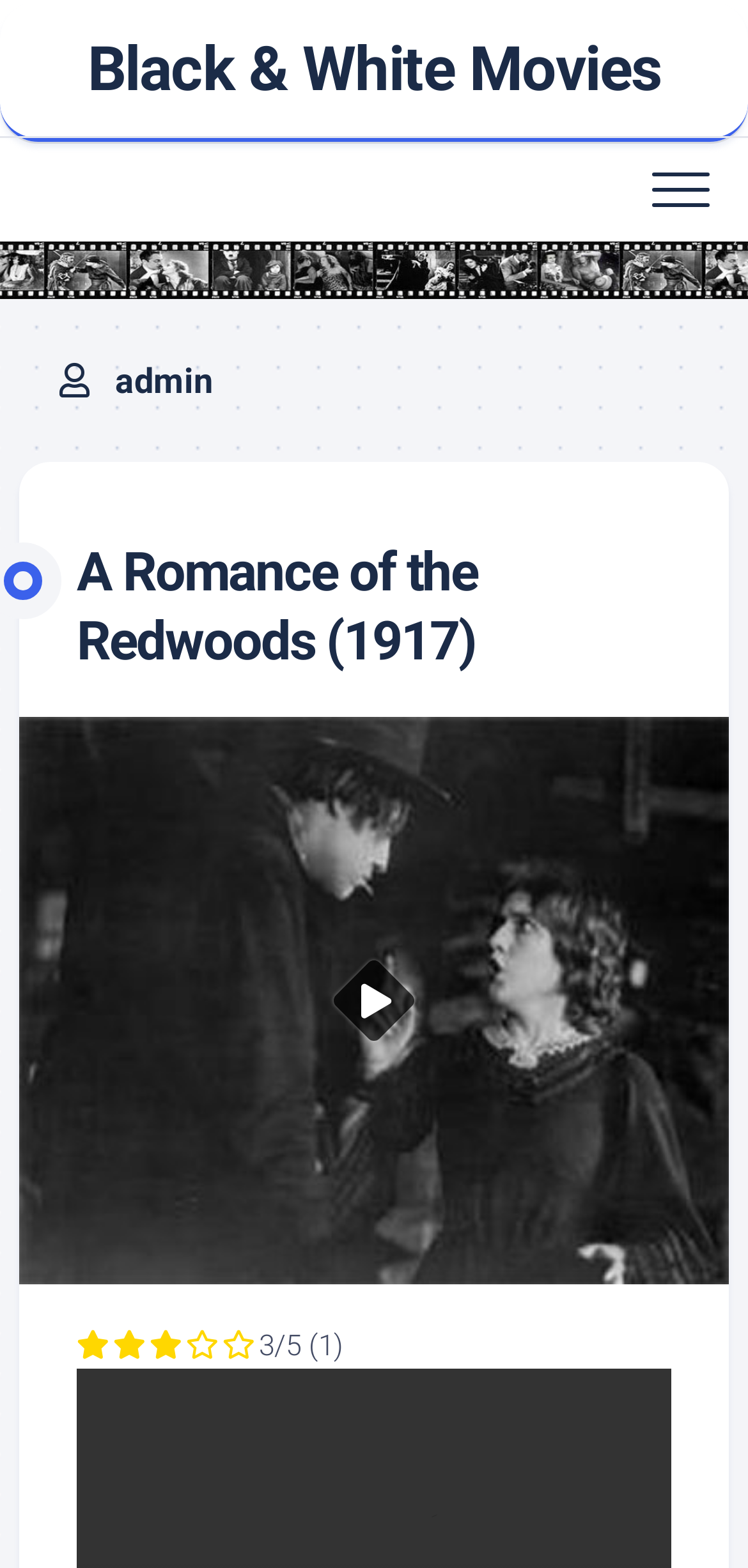Refer to the image and provide an in-depth answer to the question: 
What is the name of the author?

The question asks for the name of the author, which can be found in the heading element ' admin' with bounding box coordinates [0.077, 0.227, 0.923, 0.258]. The OCR text ' admin' indicates that the author's name is 'admin'.